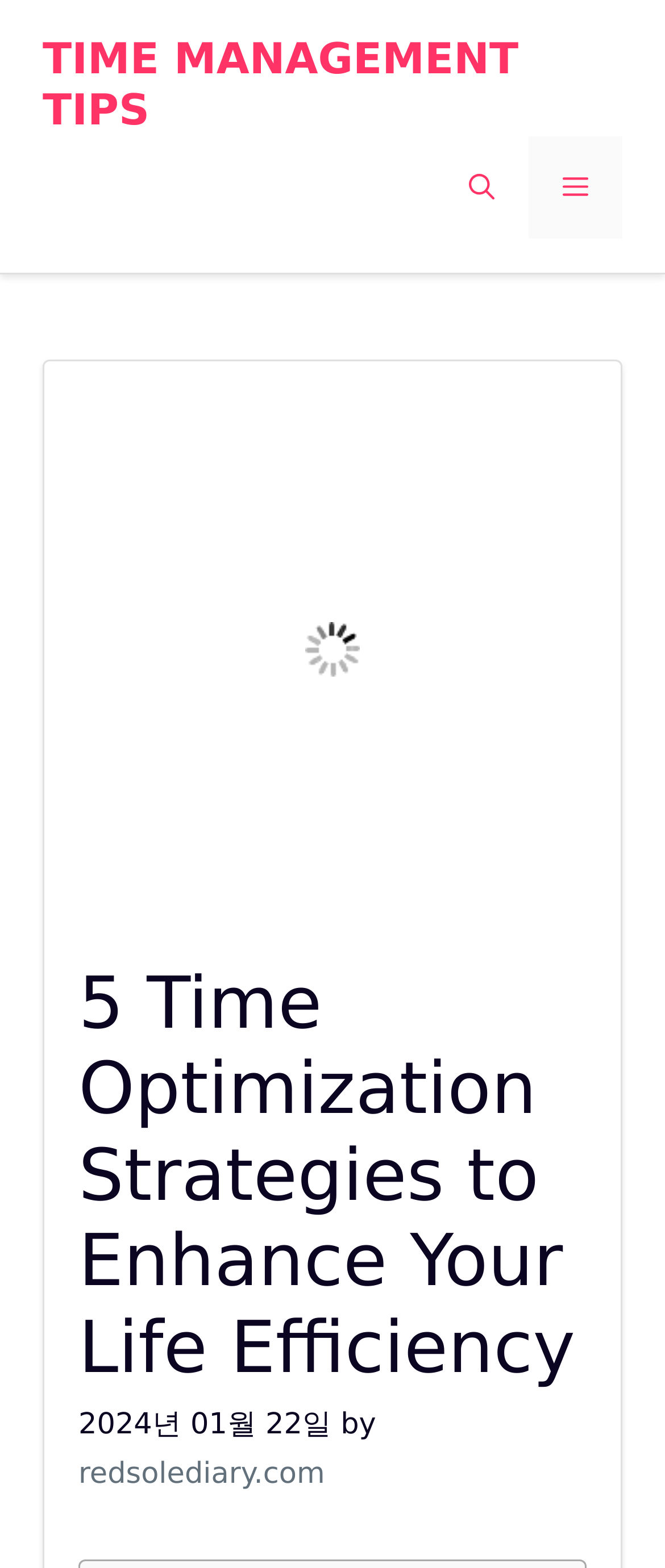Determine the bounding box coordinates in the format (top-left x, top-left y, bottom-right x, bottom-right y). Ensure all values are floating point numbers between 0 and 1. Identify the bounding box of the UI element described by: Menu

[0.795, 0.087, 0.936, 0.152]